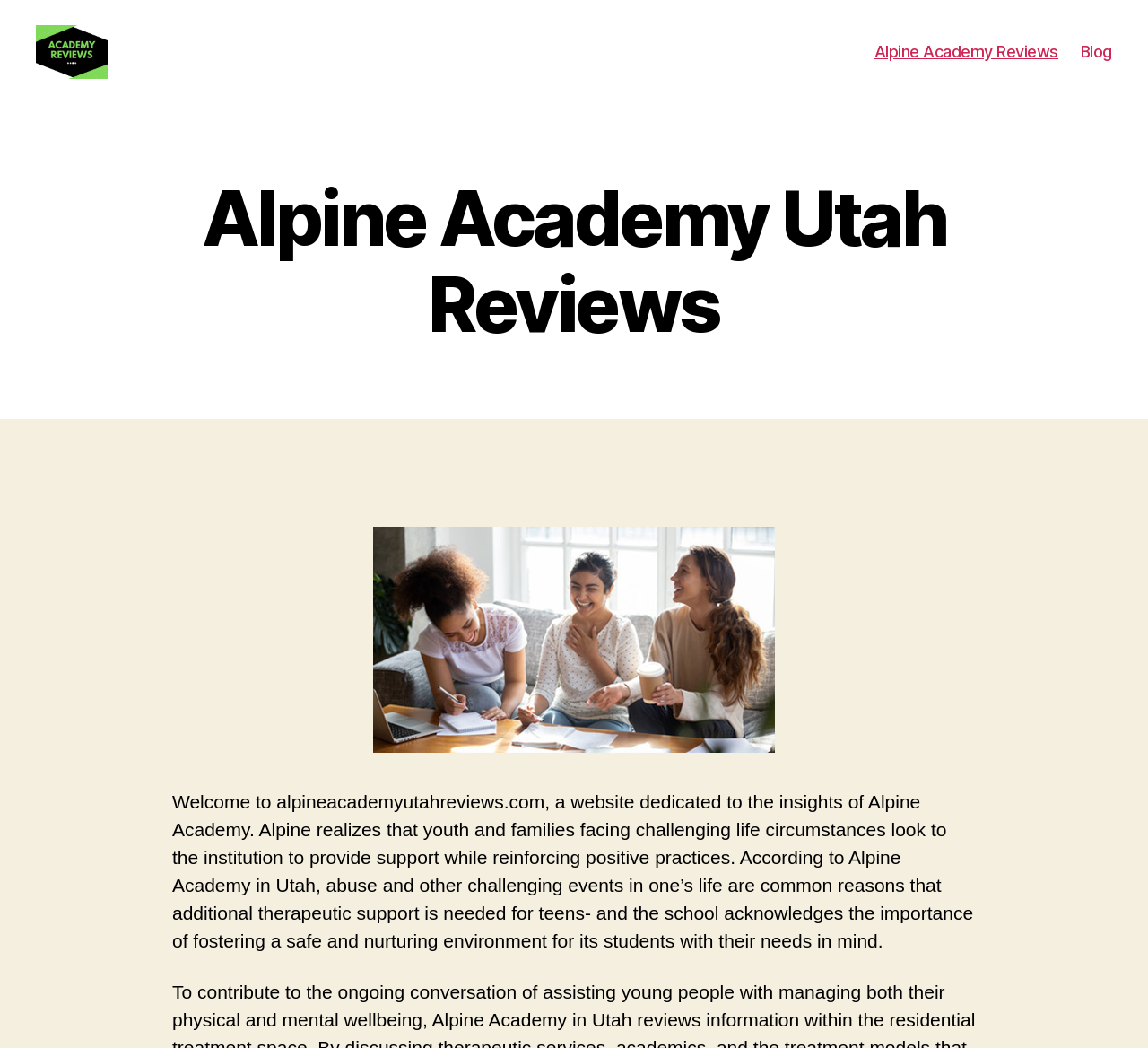Identify and provide the title of the webpage.

Alpine Academy Utah Reviews